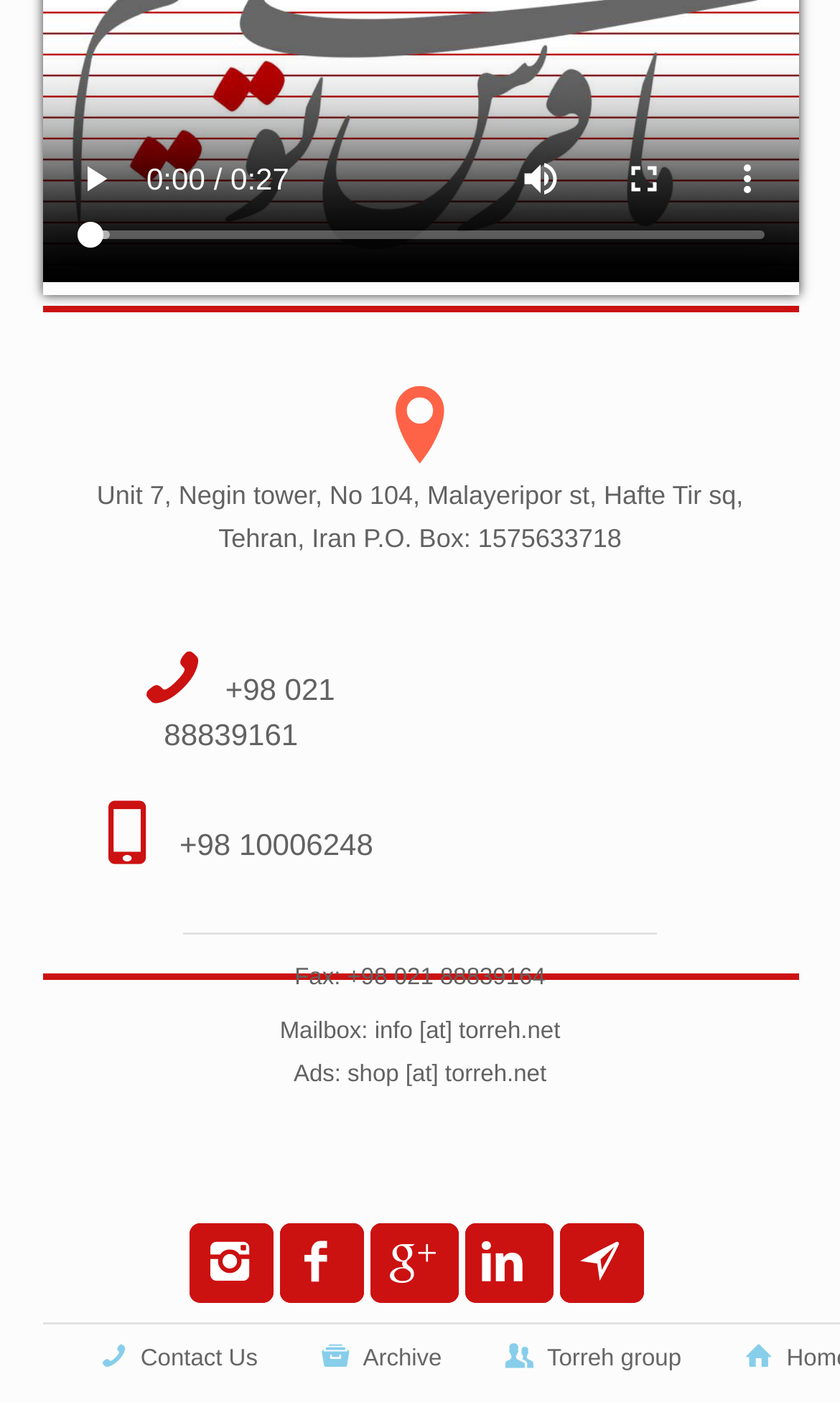Locate the bounding box coordinates of the element you need to click to accomplish the task described by this instruction: "discover Arizona State Parks".

None